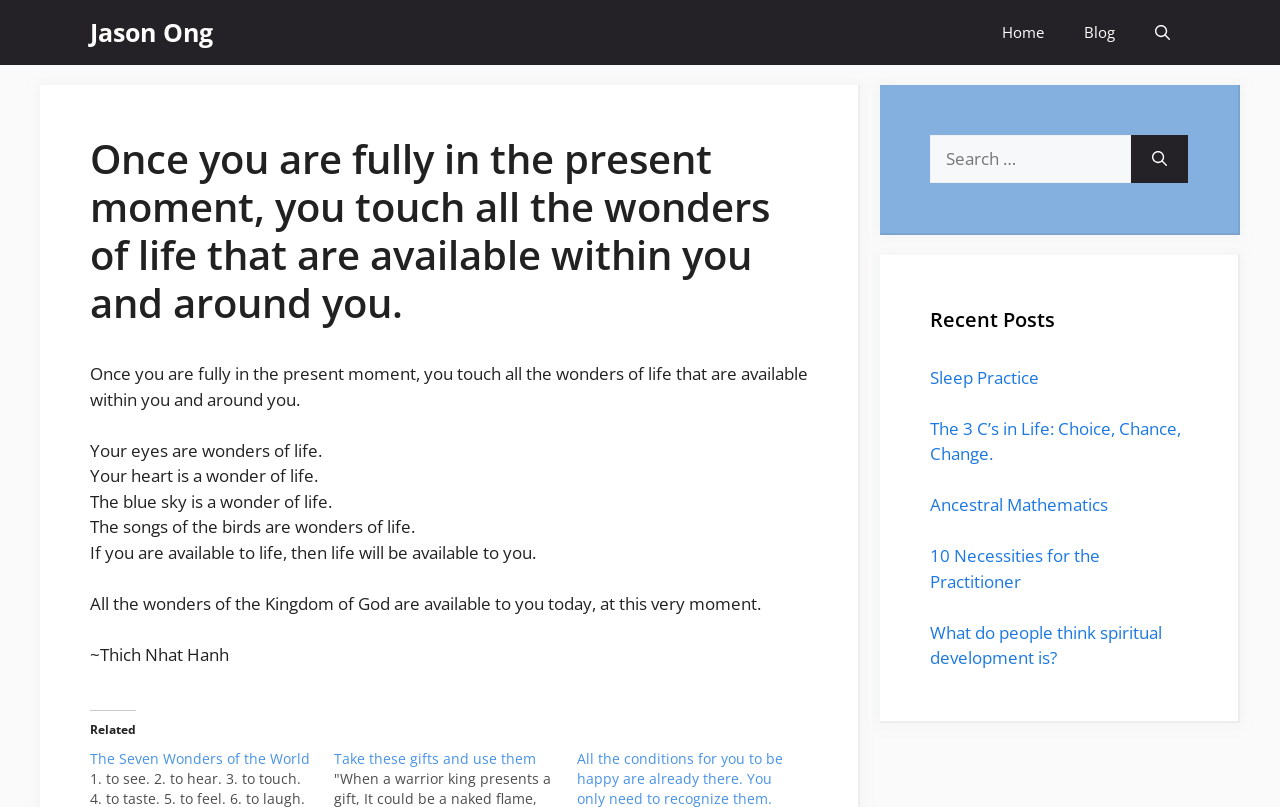What is the purpose of the search bar?
Look at the screenshot and give a one-word or phrase answer.

To search for content